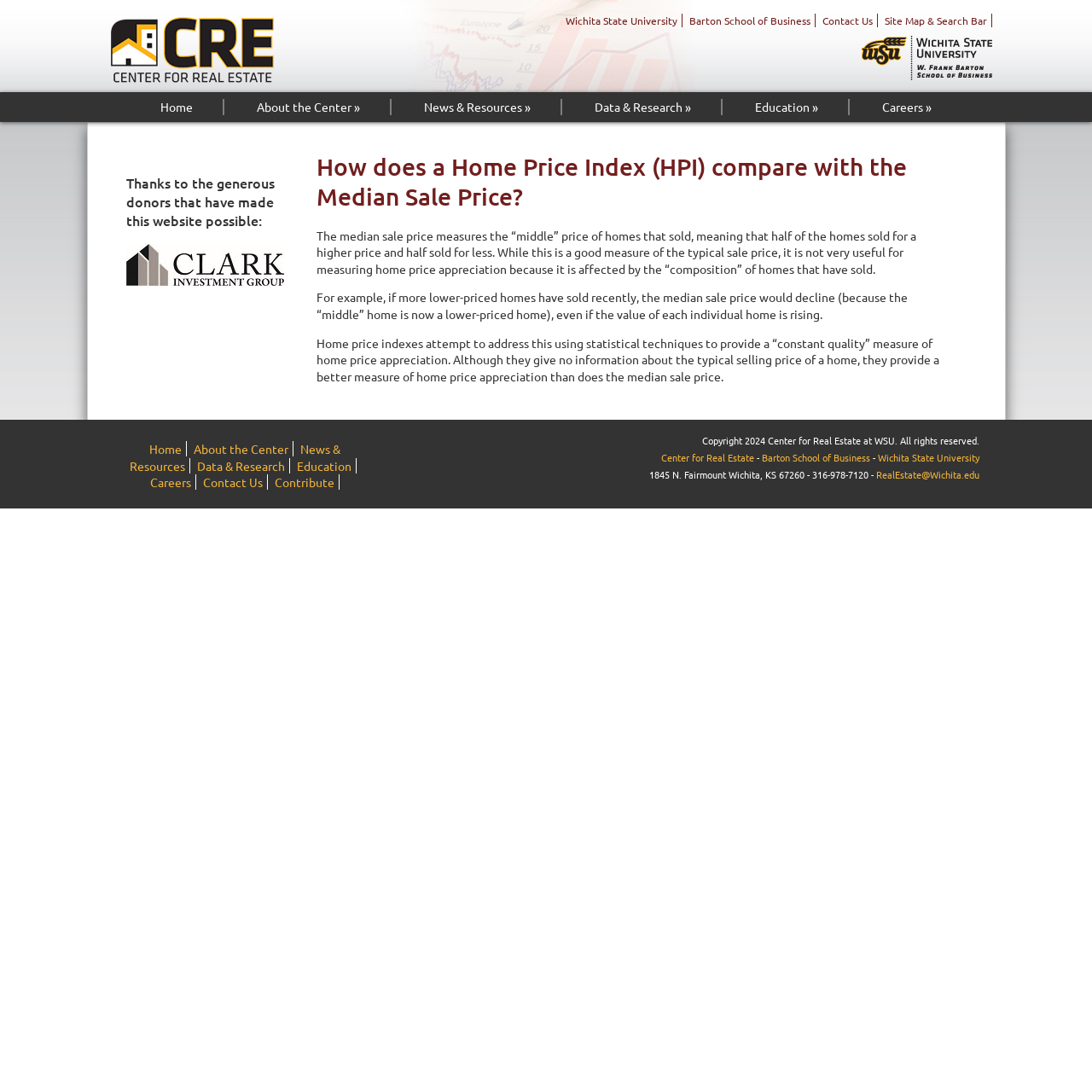Please locate the clickable area by providing the bounding box coordinates to follow this instruction: "Visit the 'About the Center' page".

[0.208, 0.09, 0.359, 0.106]